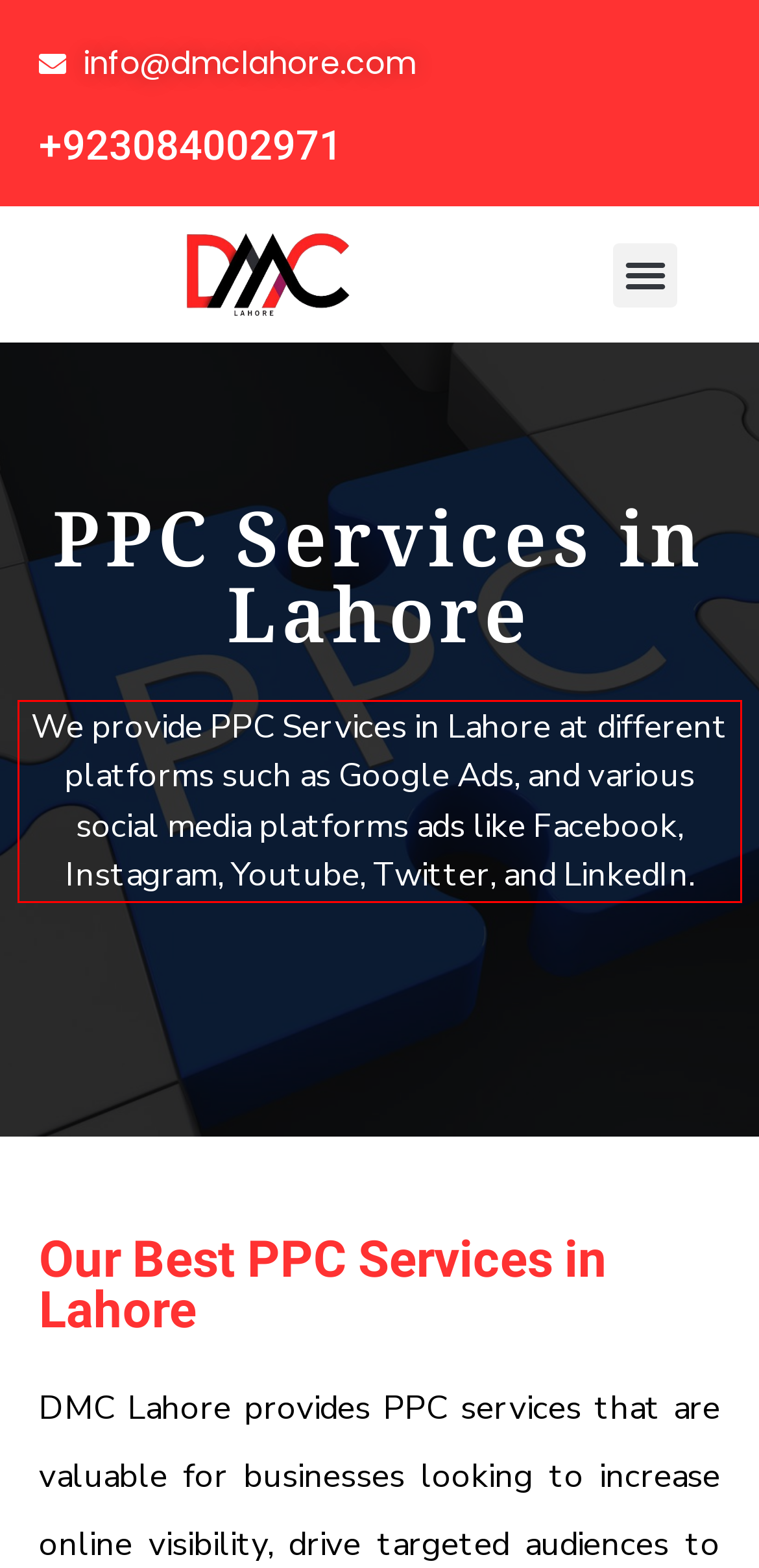Given the screenshot of the webpage, identify the red bounding box, and recognize the text content inside that red bounding box.

We provide PPC Services in Lahore at different platforms such as Google Ads, and various social media platforms ads like Facebook, Instagram, Youtube, Twitter, and LinkedIn.